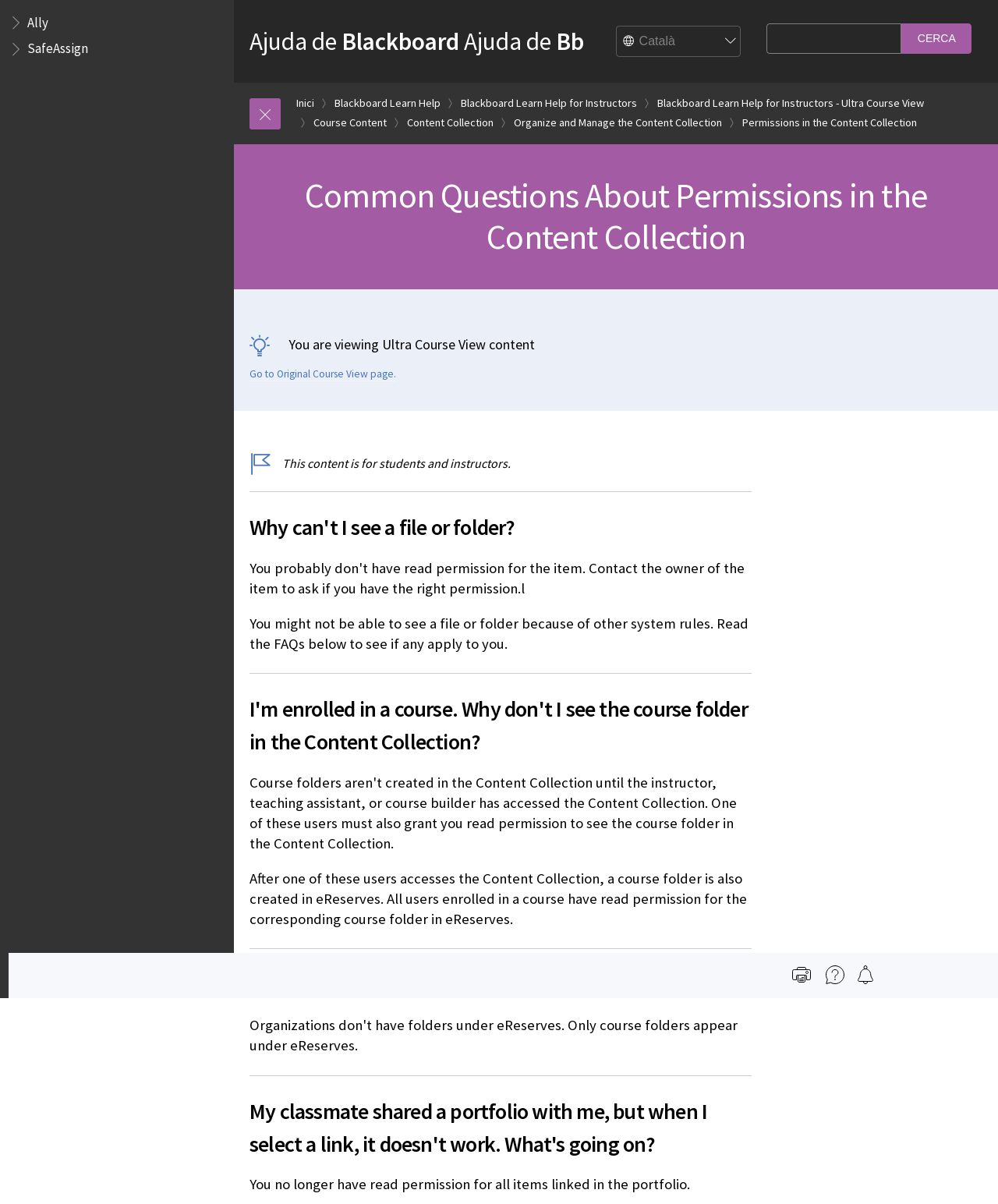What type of content is being discussed on this webpage?
Please answer the question with a single word or phrase, referencing the image.

Course content